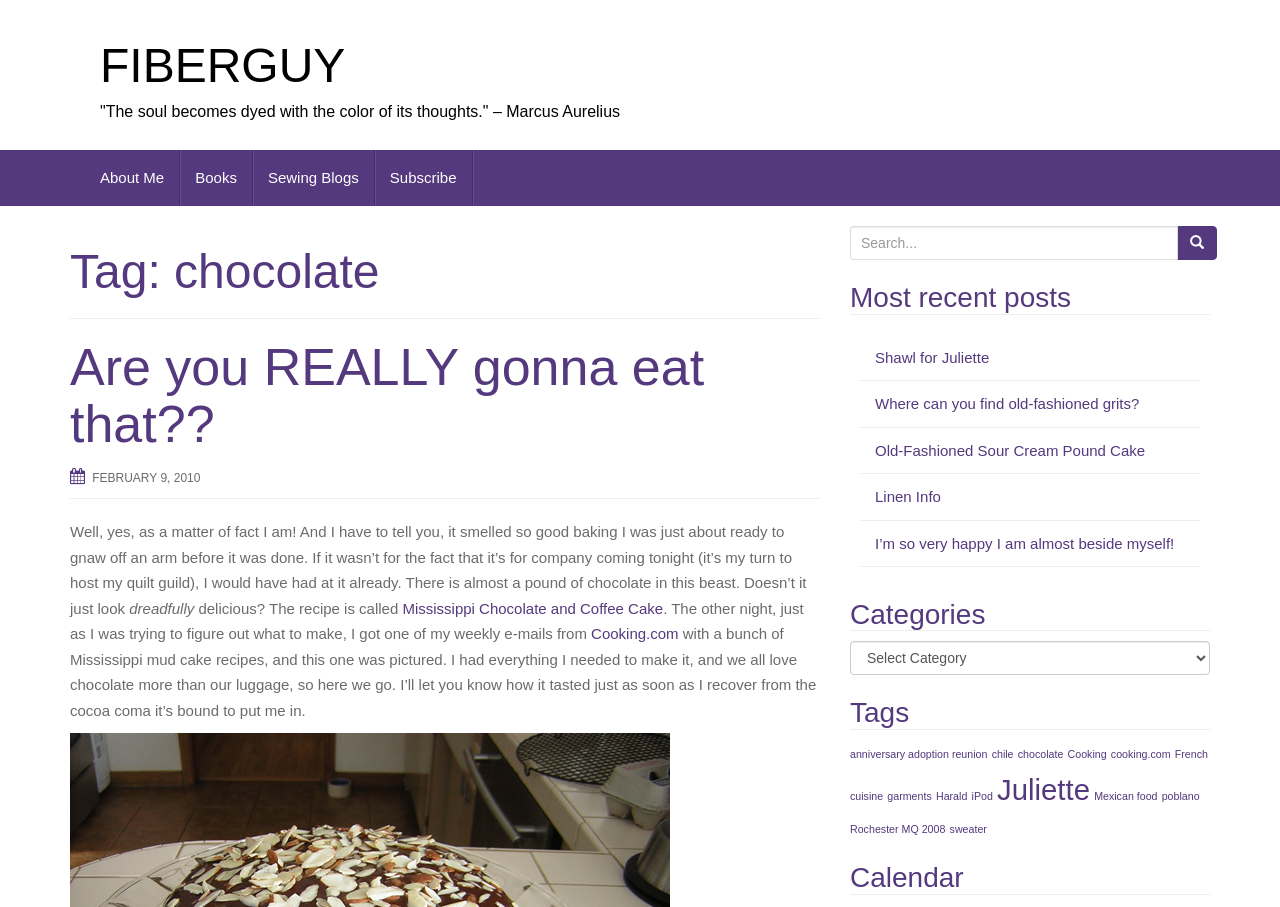Please find the bounding box coordinates of the element that must be clicked to perform the given instruction: "Search for something". The coordinates should be four float numbers from 0 to 1, i.e., [left, top, right, bottom].

[0.664, 0.25, 0.92, 0.287]